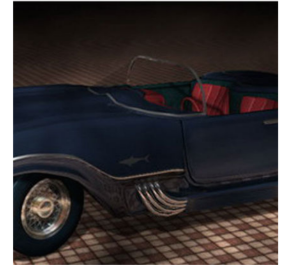Please respond in a single word or phrase: 
What is the material of the pavement?

Brick